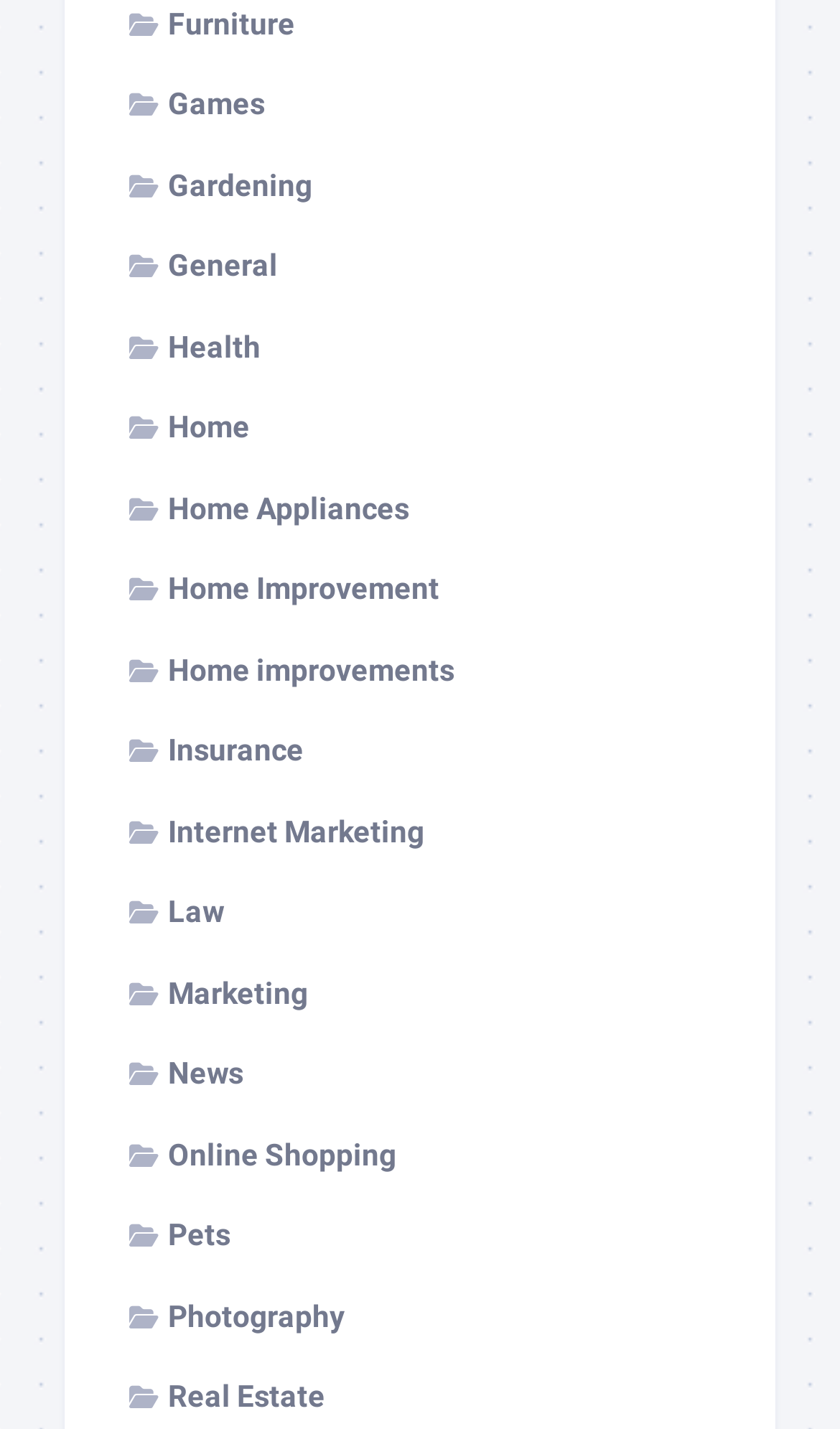How many categories are related to 'Home'? Look at the image and give a one-word or short phrase answer.

Three